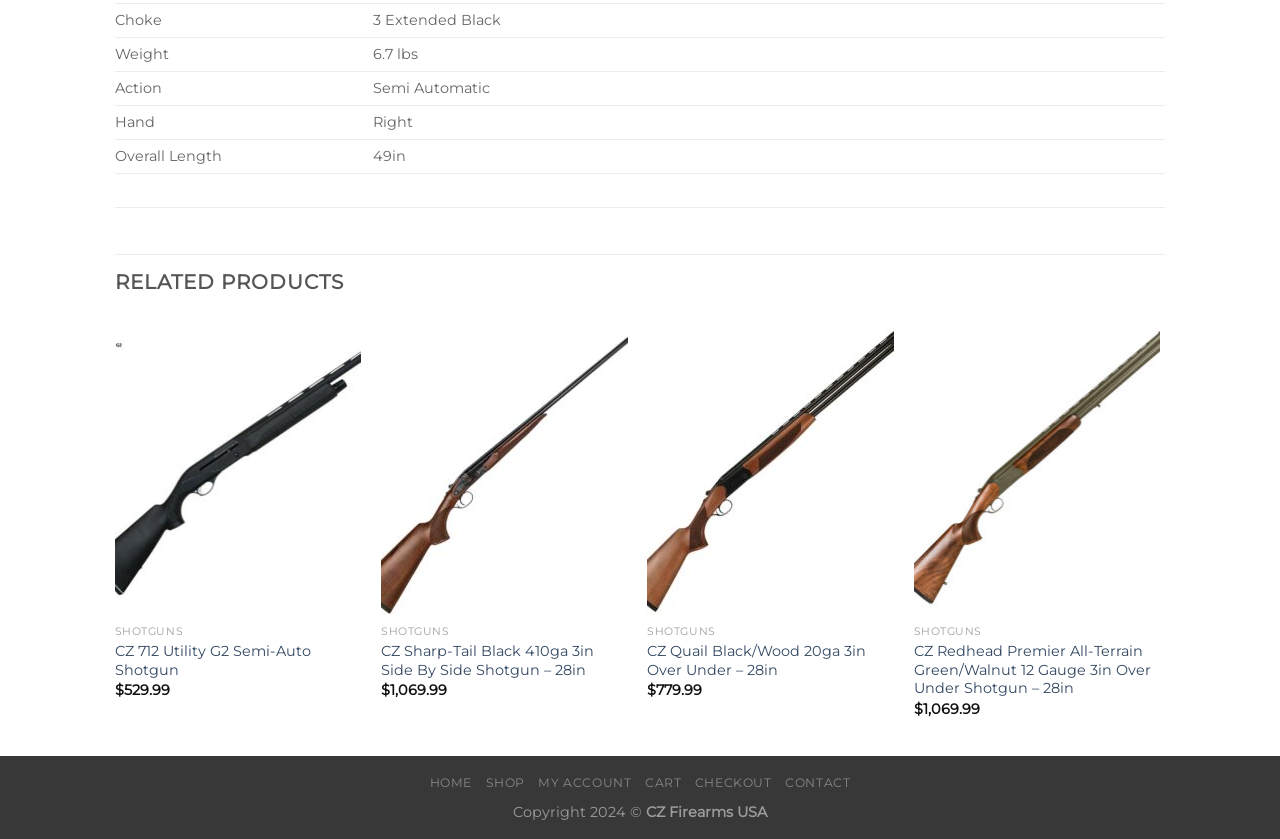What is the length of the shotgun?
Provide a comprehensive and detailed answer to the question.

I found the answer by looking at the gridcell with the label 'Overall Length' and its corresponding value '49in'.